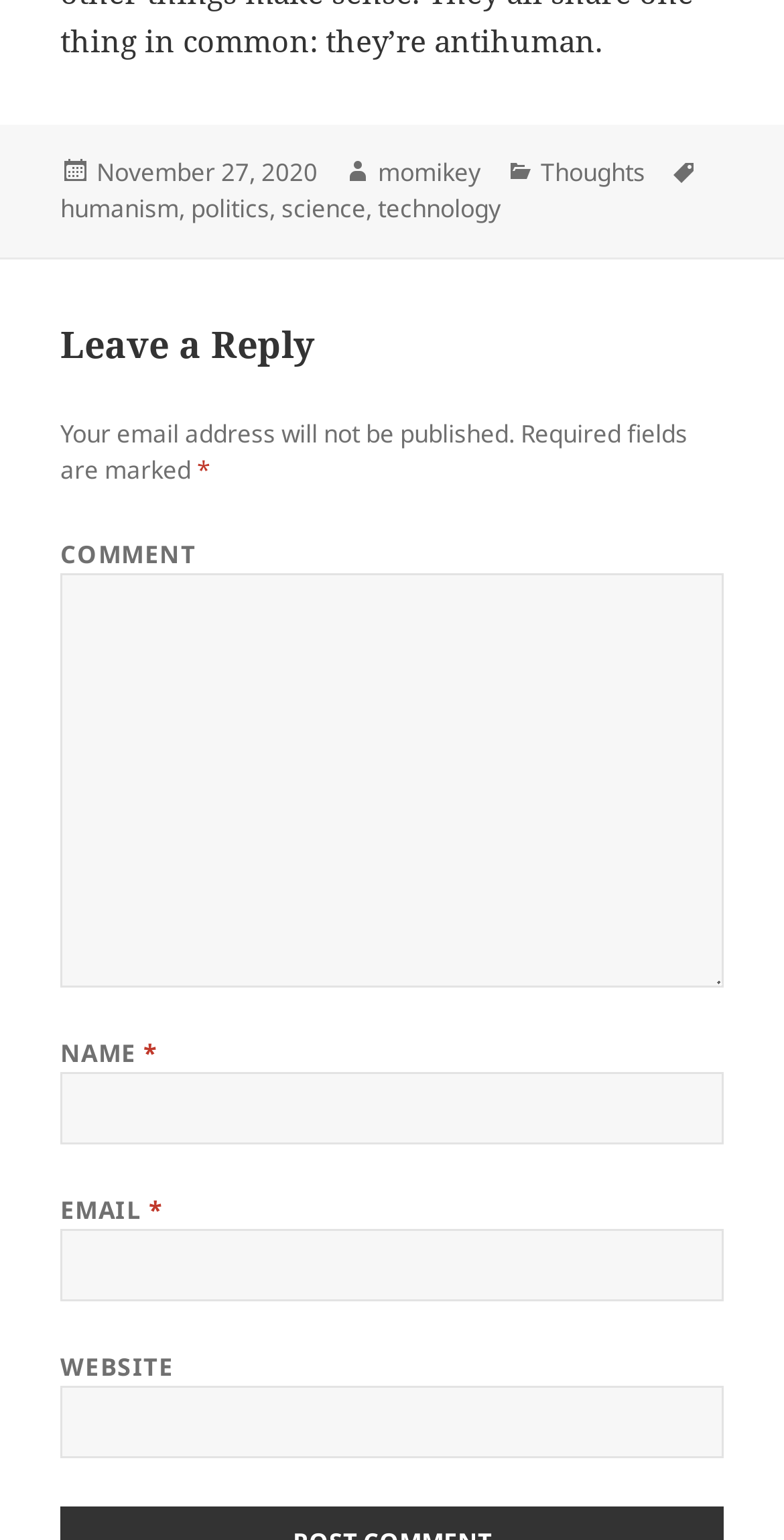Please locate the bounding box coordinates of the element that should be clicked to complete the given instruction: "click the category link".

[0.69, 0.1, 0.823, 0.124]